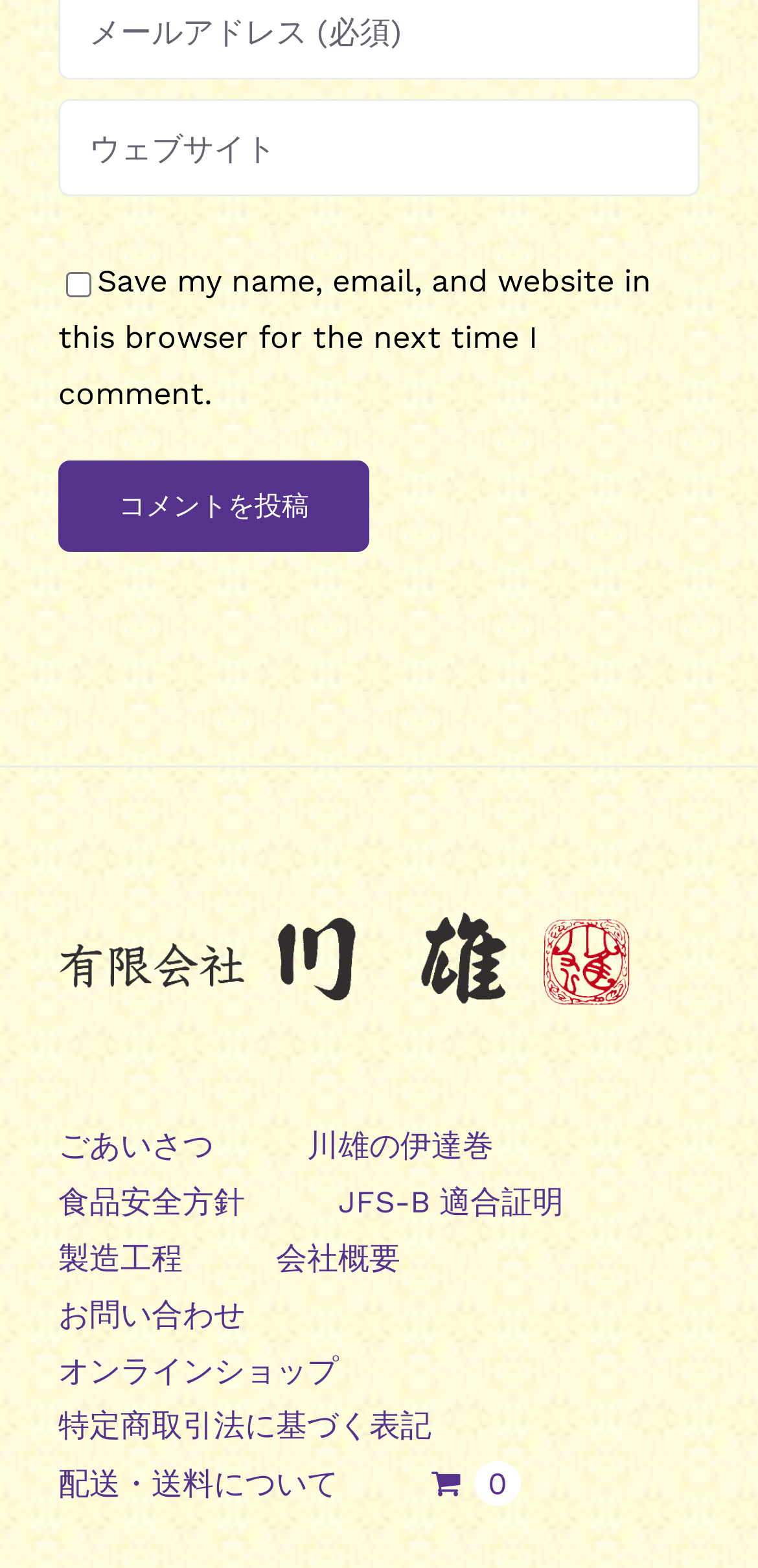Determine the bounding box coordinates of the section to be clicked to follow the instruction: "Check save my name and email". The coordinates should be given as four float numbers between 0 and 1, formatted as [left, top, right, bottom].

[0.087, 0.173, 0.121, 0.189]